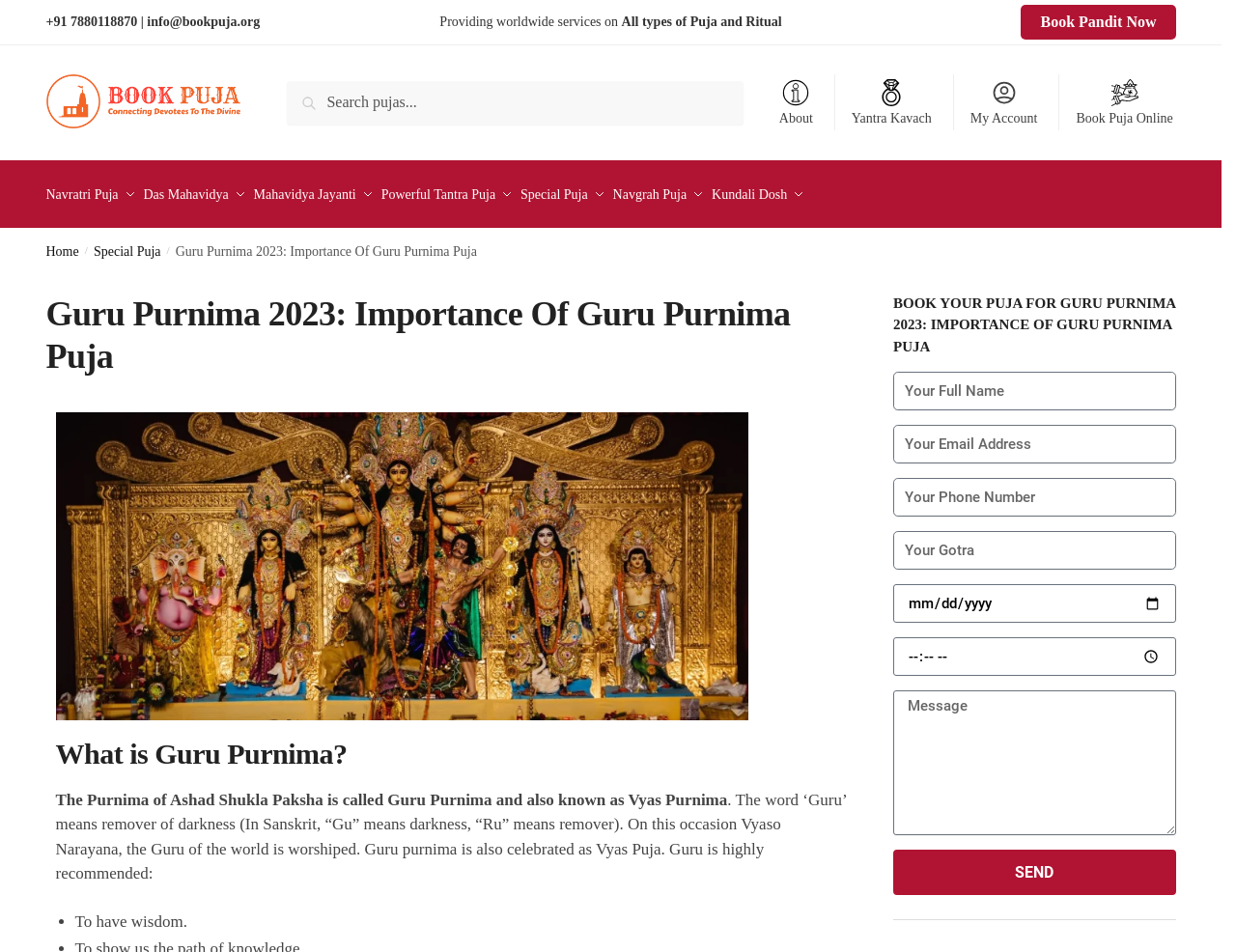Identify the first-level heading on the webpage and generate its text content.

Guru Purnima 2023: Importance Of Guru Purnima Puja